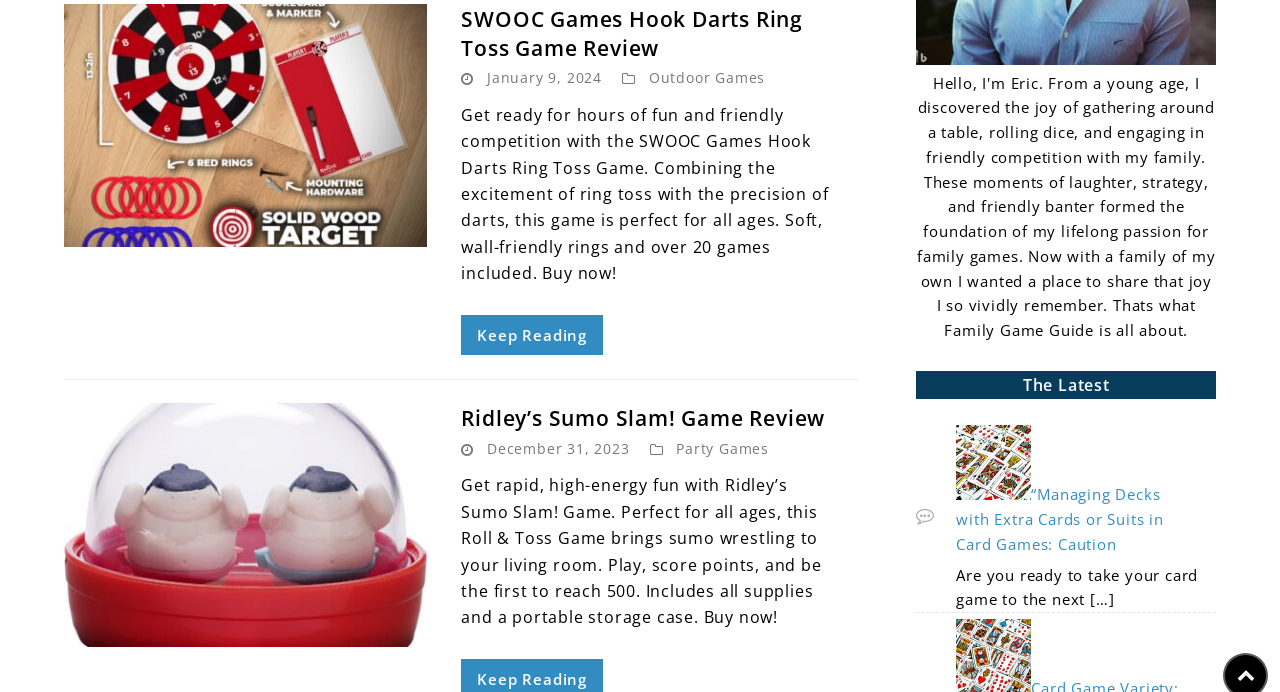Using the description "Keep Reading", locate and provide the bounding box of the UI element.

[0.36, 0.455, 0.471, 0.514]